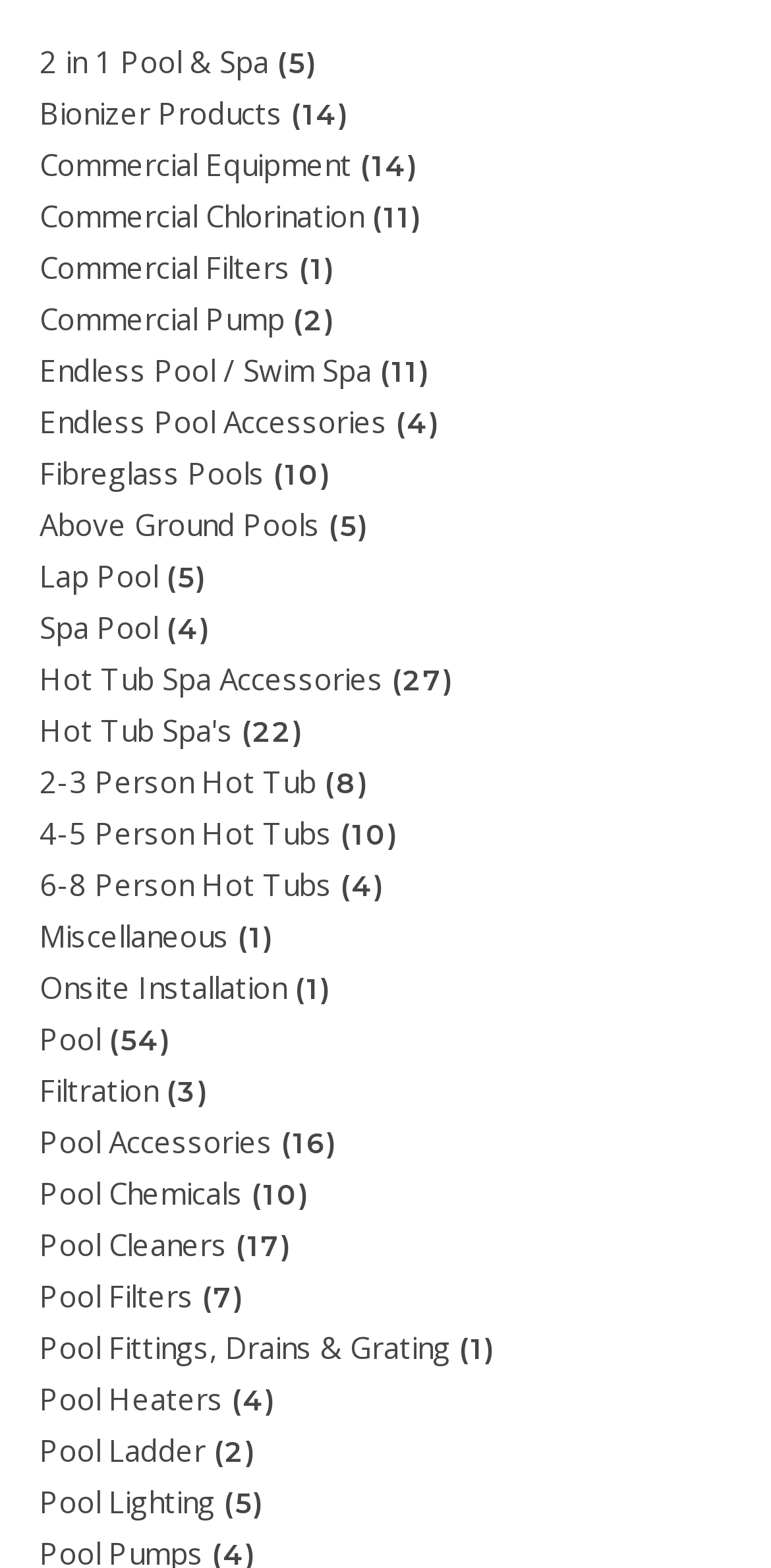Provide the bounding box coordinates for the specified HTML element described in this description: "Pool Heaters". The coordinates should be four float numbers ranging from 0 to 1, in the format [left, top, right, bottom].

[0.051, 0.879, 0.29, 0.905]